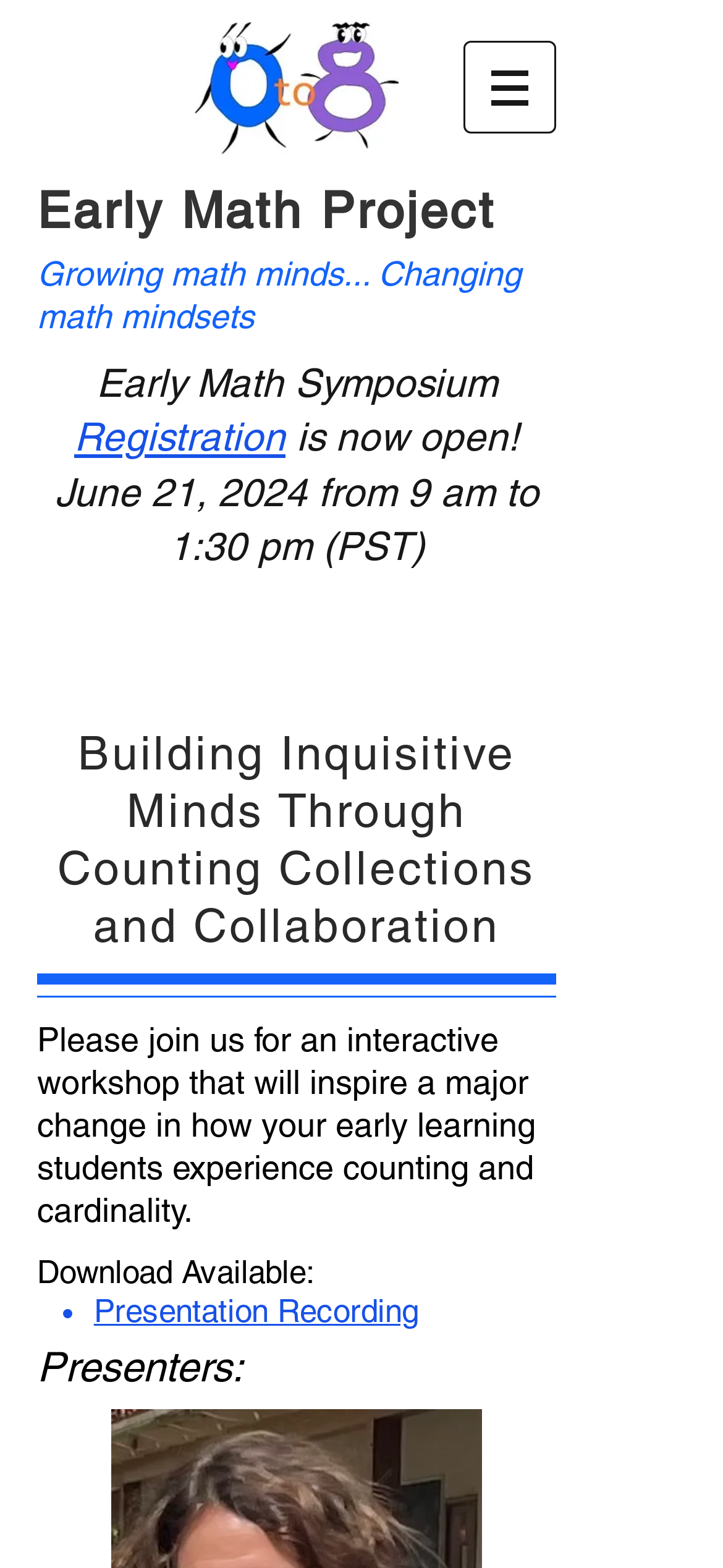Carefully observe the image and respond to the question with a detailed answer:
What is available for download?

The availability of download can be found in the ListMarker element with the text '•' followed by the link element with the text 'Presentation Recording' which is located at the bottom of the webpage.